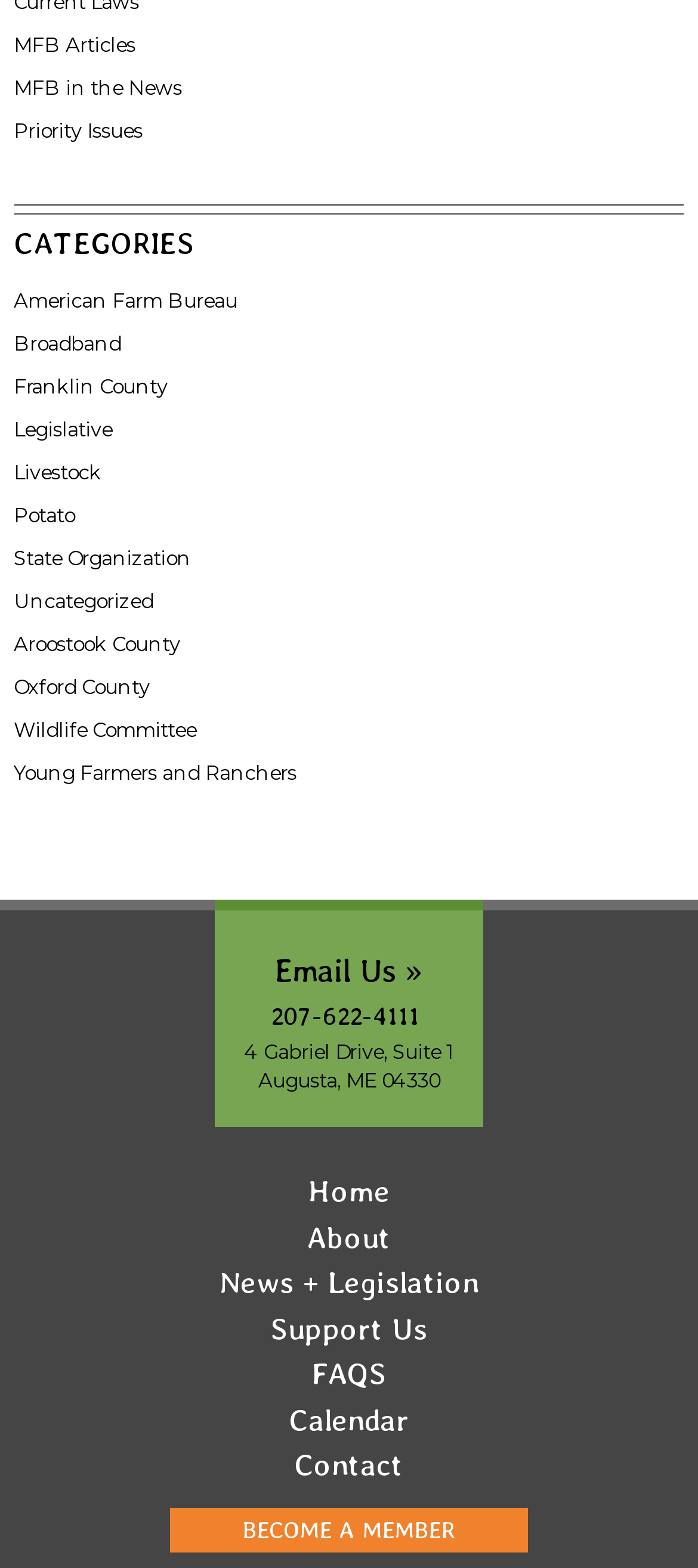Please identify the bounding box coordinates of the area that needs to be clicked to follow this instruction: "Go to Home".

[0.02, 0.746, 0.98, 0.775]